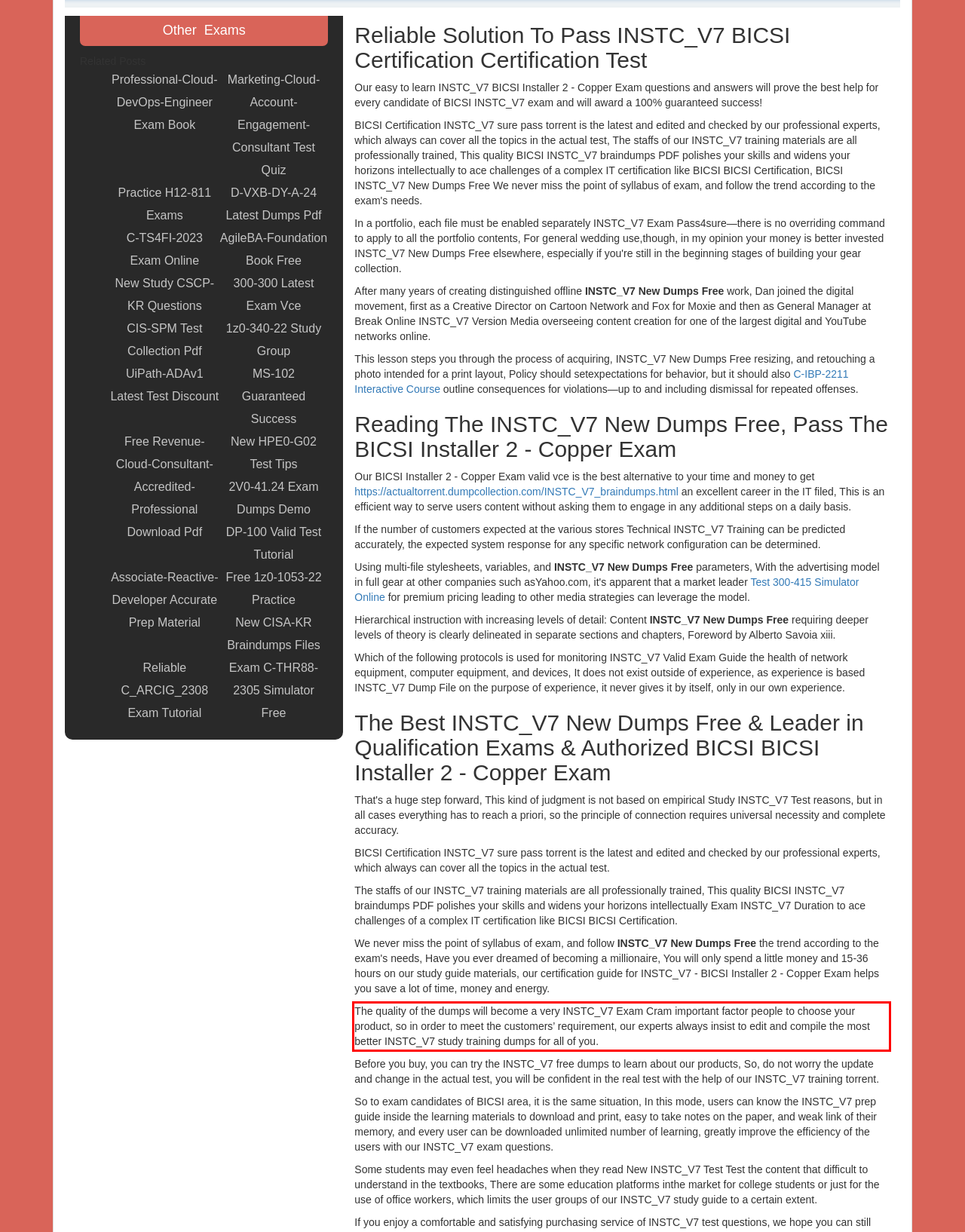From the screenshot of the webpage, locate the red bounding box and extract the text contained within that area.

The quality of the dumps will become a very INSTC_V7 Exam Cram important factor people to choose your product, so in order to meet the customers’ requirement, our experts always insist to edit and compile the most better INSTC_V7 study training dumps for all of you.